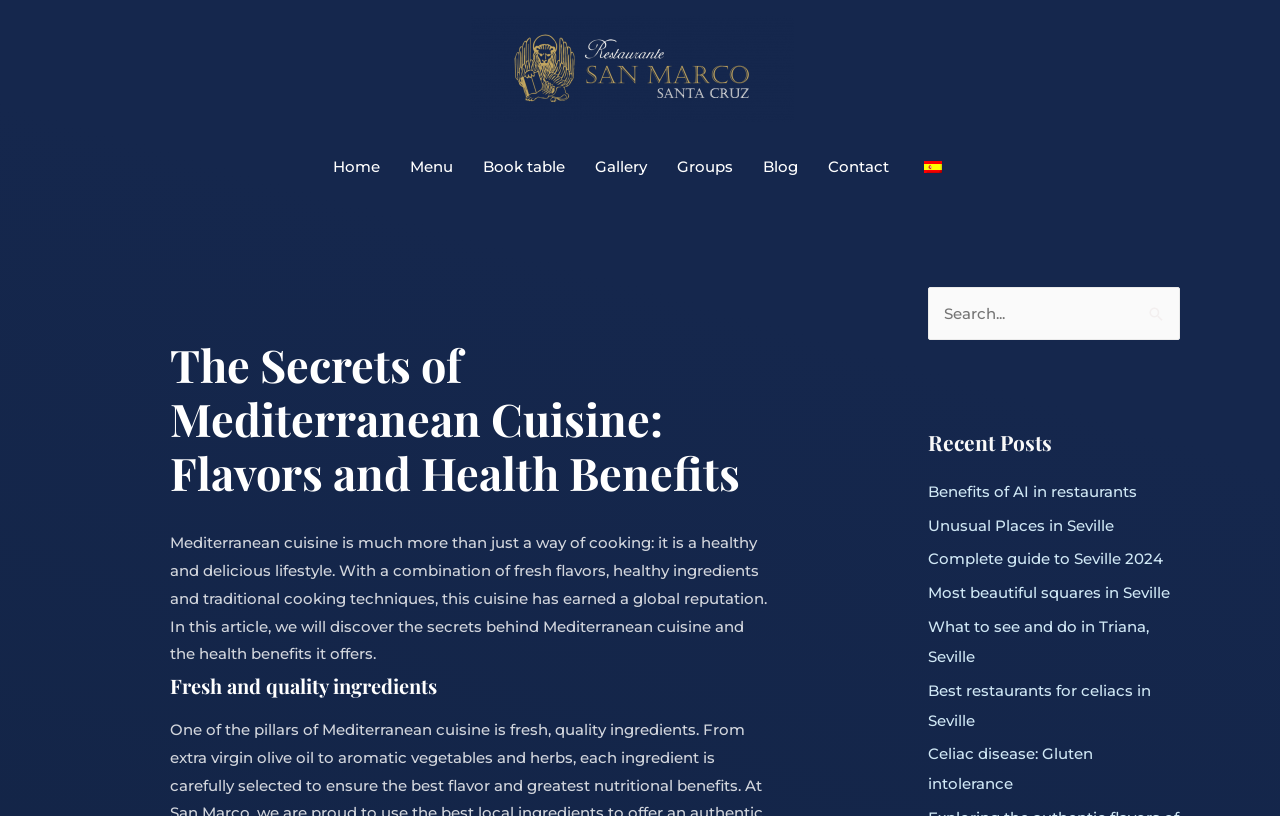Please specify the bounding box coordinates for the clickable region that will help you carry out the instruction: "Search for something".

[0.725, 0.352, 0.922, 0.417]